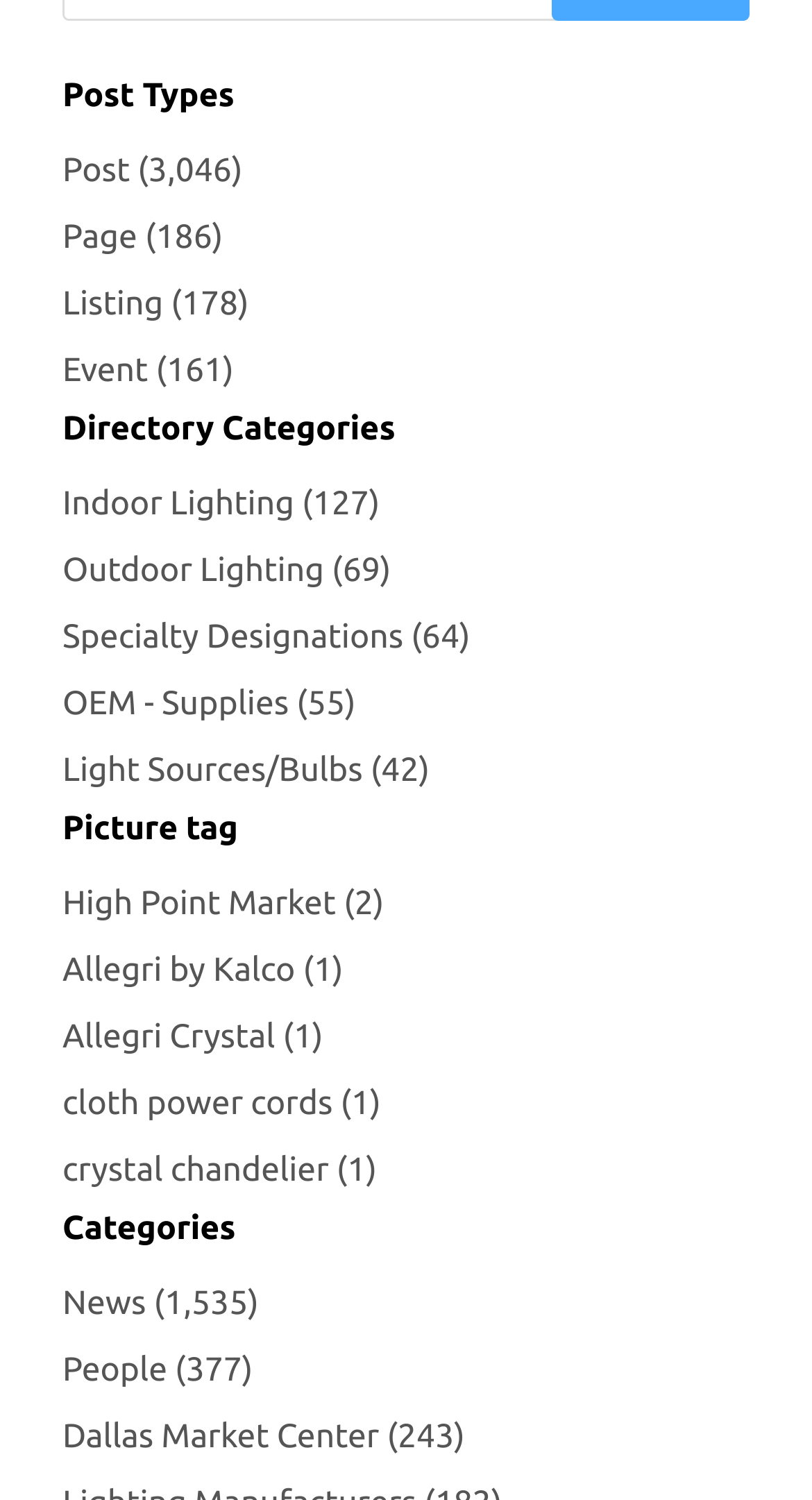Determine the bounding box for the UI element that matches this description: "Event (161)".

[0.077, 0.228, 0.288, 0.267]